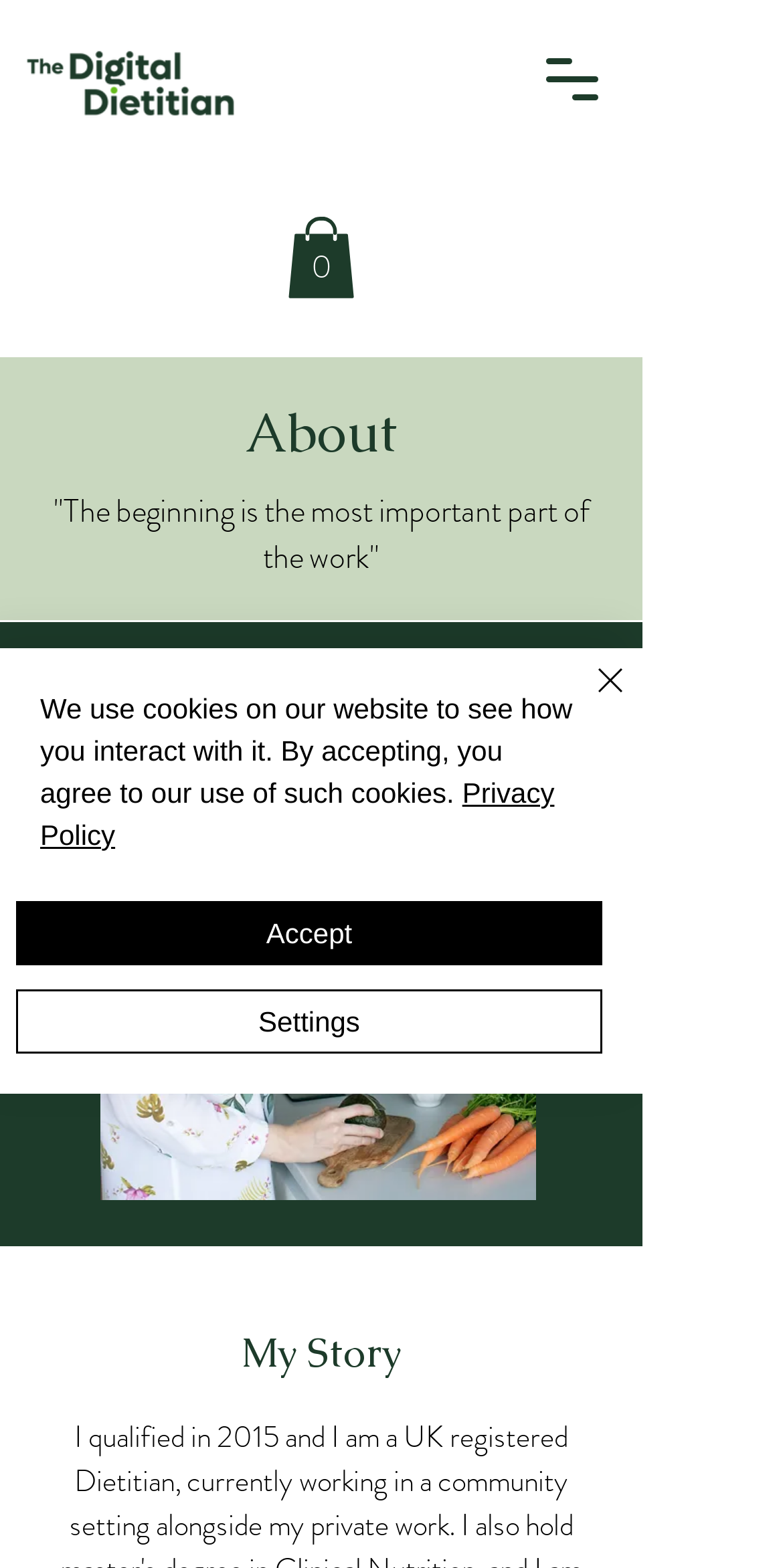Convey a detailed summary of the webpage, mentioning all key elements.

The webpage is about The Digital Dietitian, a fully remote dietetic clinic specializing in eating disorders, disordered eating, and gut health. At the top left corner, there is a logo of The Digital Dietitian. Next to the logo, there is a button to open the navigation menu. On the top right side, there is a link to a cart with 0 items, accompanied by an SVG icon.

Below the navigation menu, there is a heading that reads "About" and a quote "The beginning is the most important part of the work". Underneath the quote, there is an image of a person, labeled as "IBS Dietitian", taking up a significant portion of the page.

Further down, there is another heading that reads "My Story". At the bottom of the page, there is a cookie policy alert that informs users about the website's use of cookies. The alert includes a link to the Privacy Policy and three buttons: "Accept", "Settings", and "Close". The "Close" button has a small icon next to it.